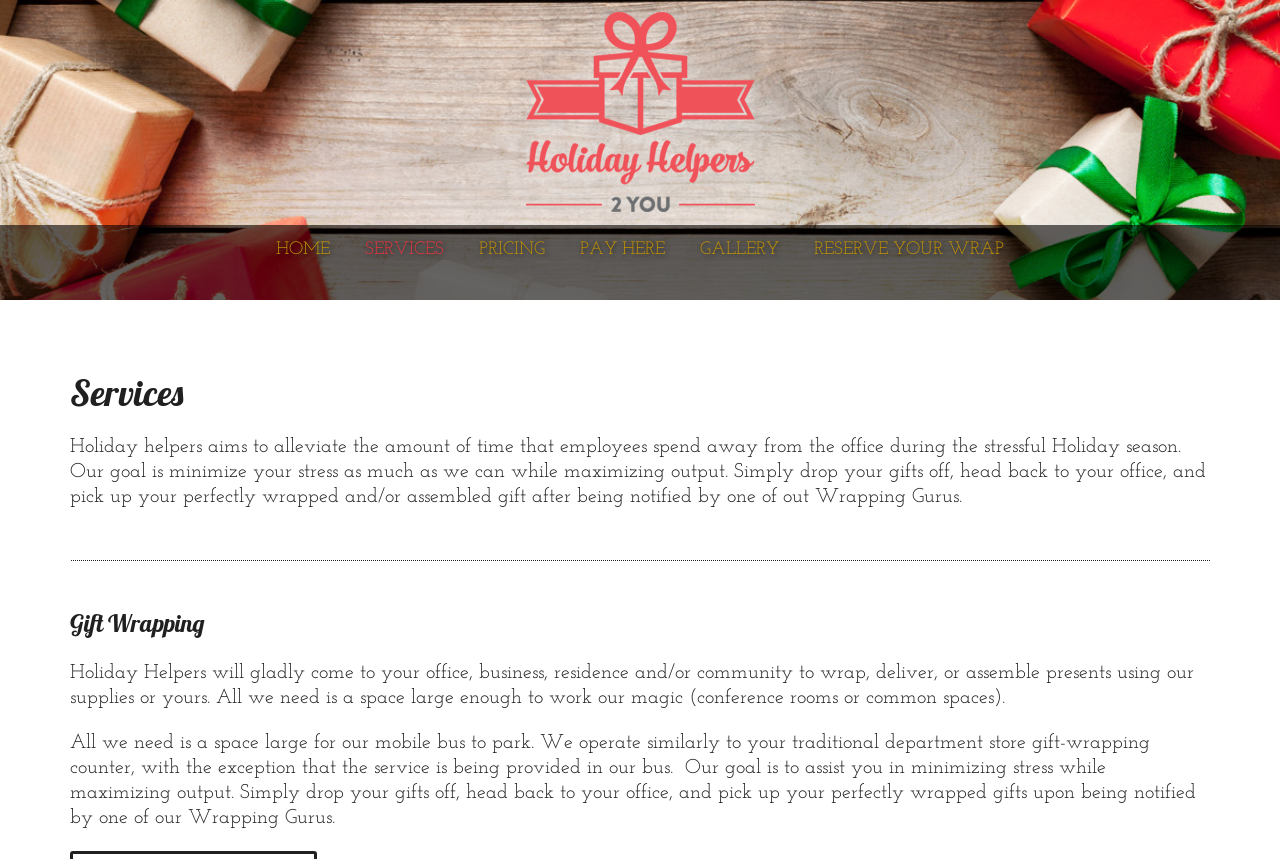Extract the bounding box coordinates of the UI element described by: "Reserve Your Wrap". The coordinates should include four float numbers ranging from 0 to 1, e.g., [left, top, right, bottom].

[0.651, 0.293, 0.825, 0.318]